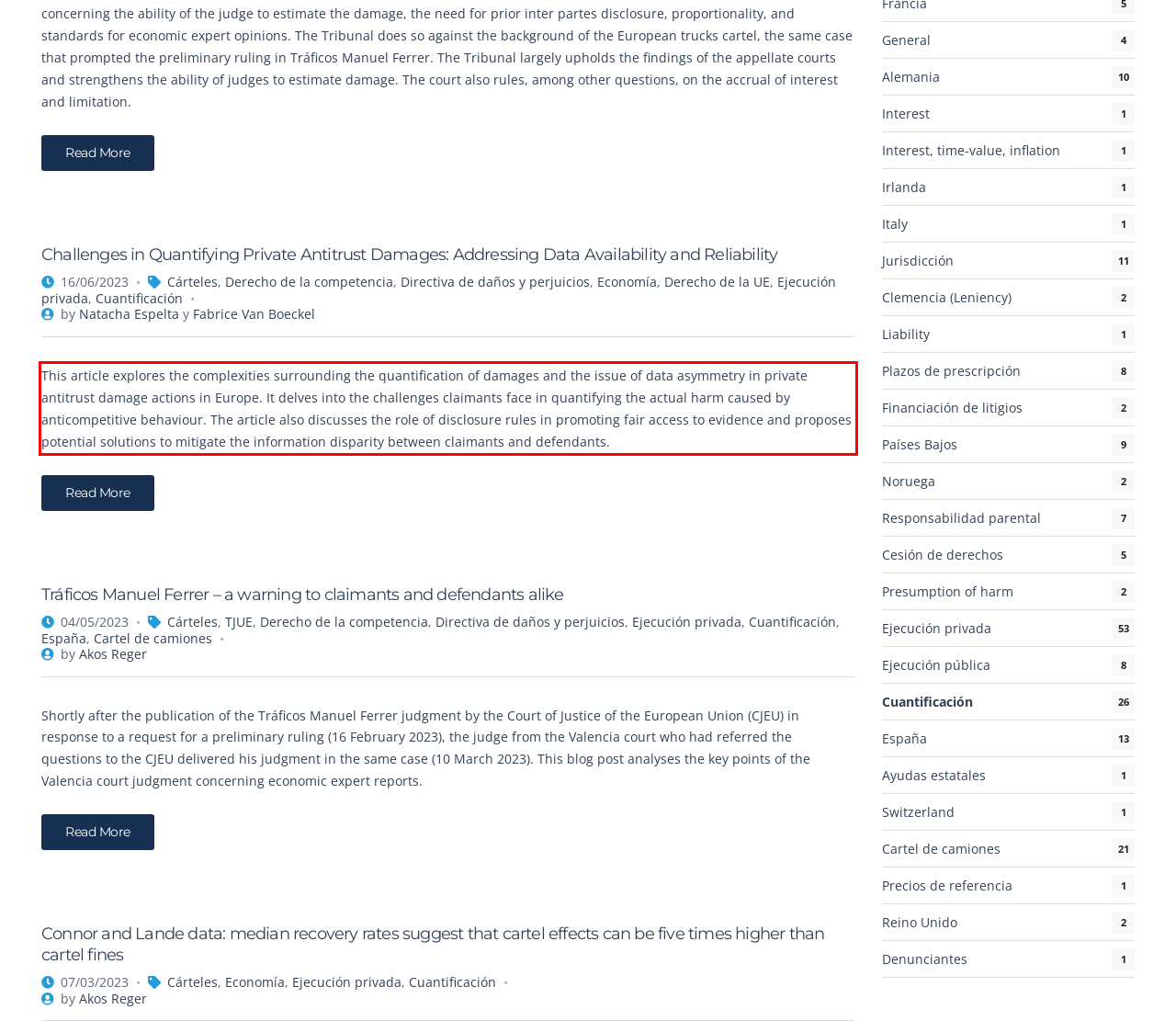In the given screenshot, locate the red bounding box and extract the text content from within it.

This article explores the complexities surrounding the quantification of damages and the issue of data asymmetry in private antitrust damage actions in Europe. It delves into the challenges claimants face in quantifying the actual harm caused by anticompetitive behaviour. The article also discusses the role of disclosure rules in promoting fair access to evidence and proposes potential solutions to mitigate the information disparity between claimants and defendants.